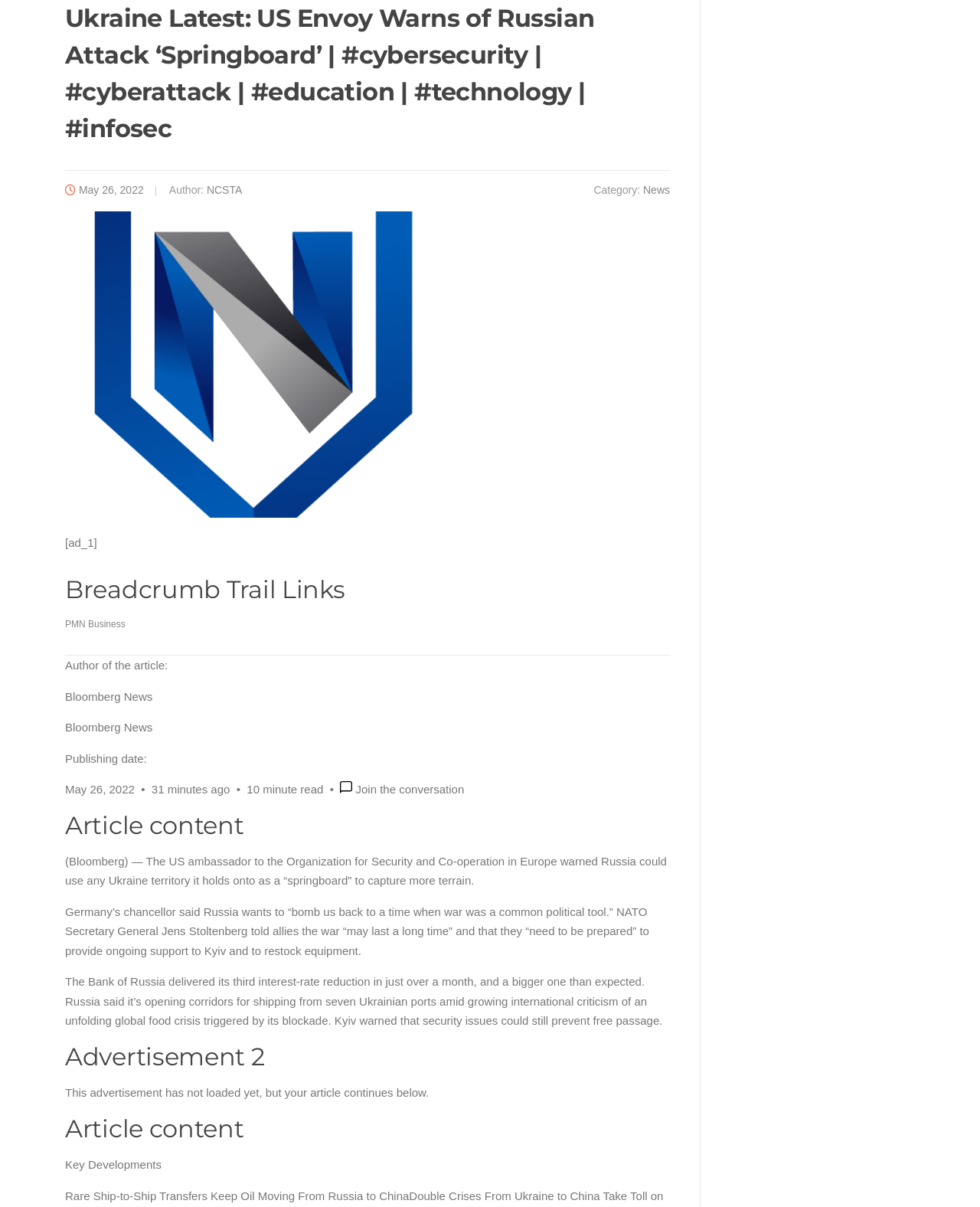What is the publishing date of the article?
Using the details shown in the screenshot, provide a comprehensive answer to the question.

I found the publishing date by looking at the section that says 'Publishing date:' and the text next to it is 'May 26, 2022'.